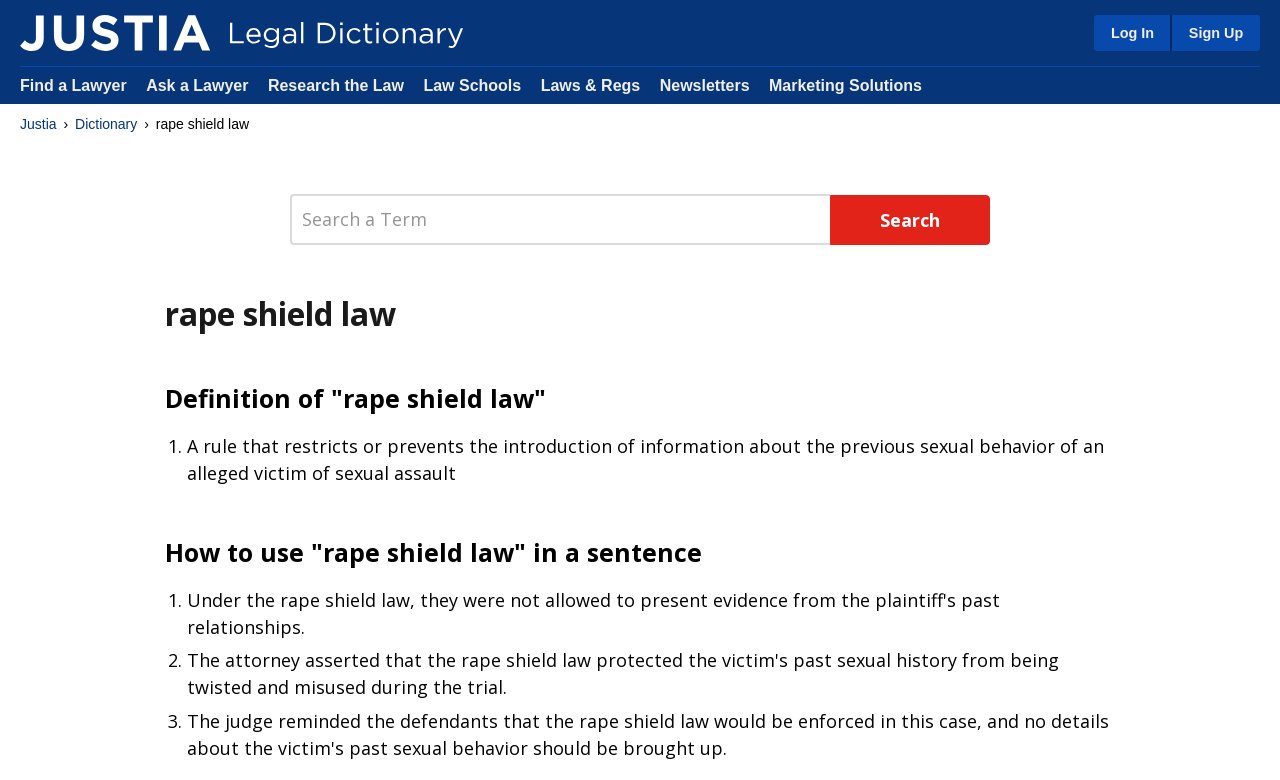Locate the bounding box coordinates of the element I should click to achieve the following instruction: "Find a lawyer".

[0.016, 0.099, 0.099, 0.121]